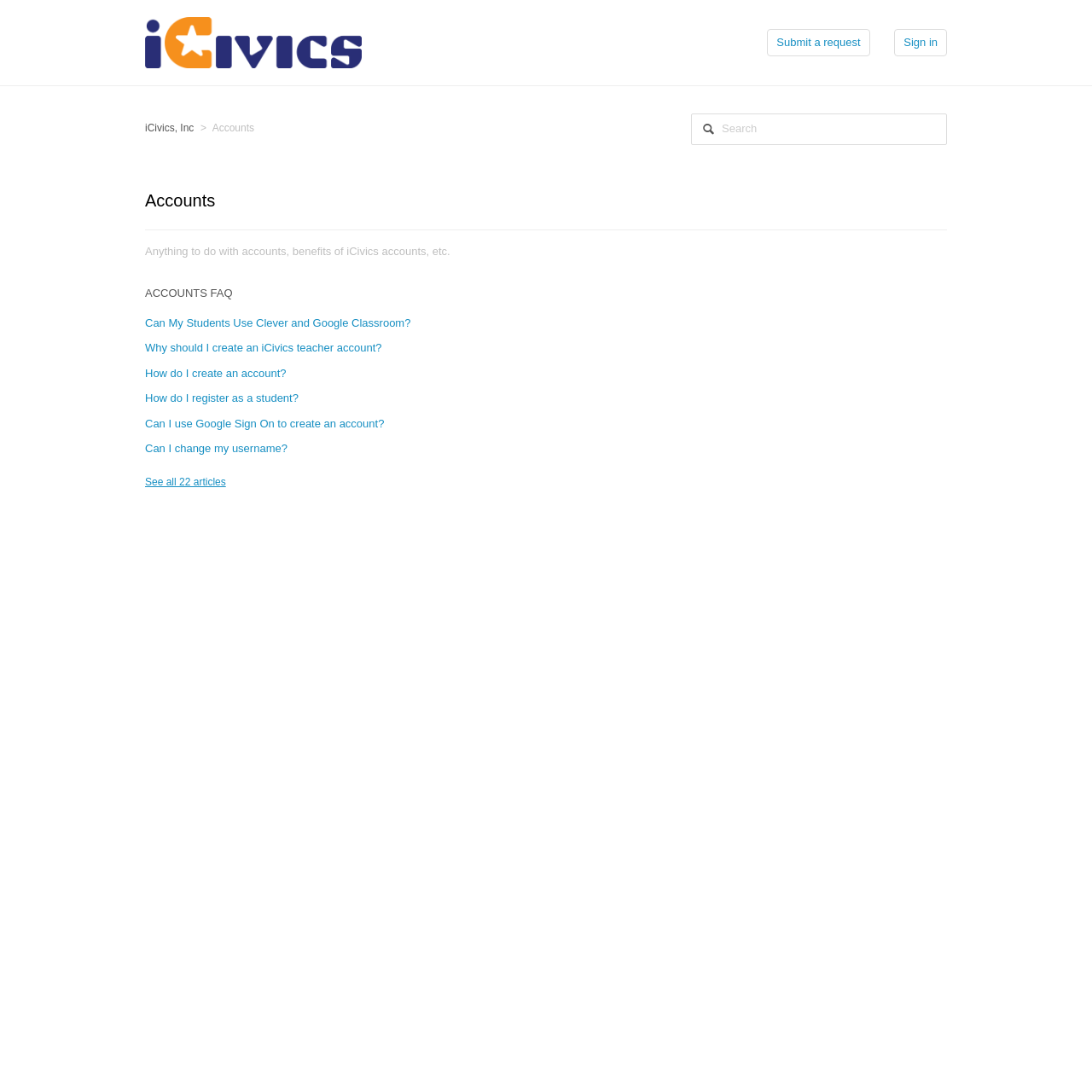Answer the question below using just one word or a short phrase: 
What is the purpose of the 'Submit a request' button?

To submit a request